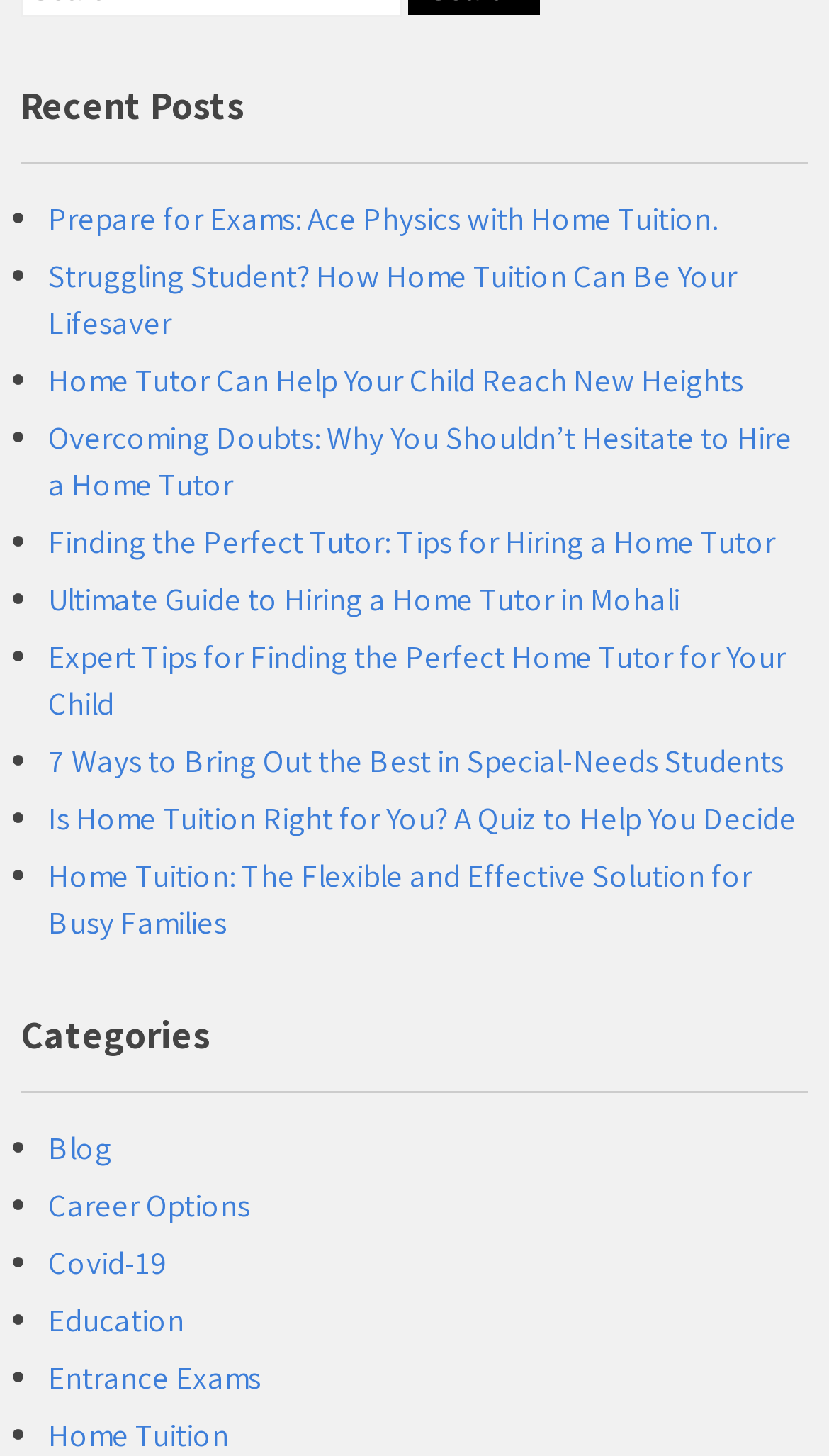Identify the bounding box coordinates for the element you need to click to achieve the following task: "Read 'Prepare for Exams: Ace Physics with Home Tuition'". The coordinates must be four float values ranging from 0 to 1, formatted as [left, top, right, bottom].

[0.058, 0.135, 0.866, 0.163]